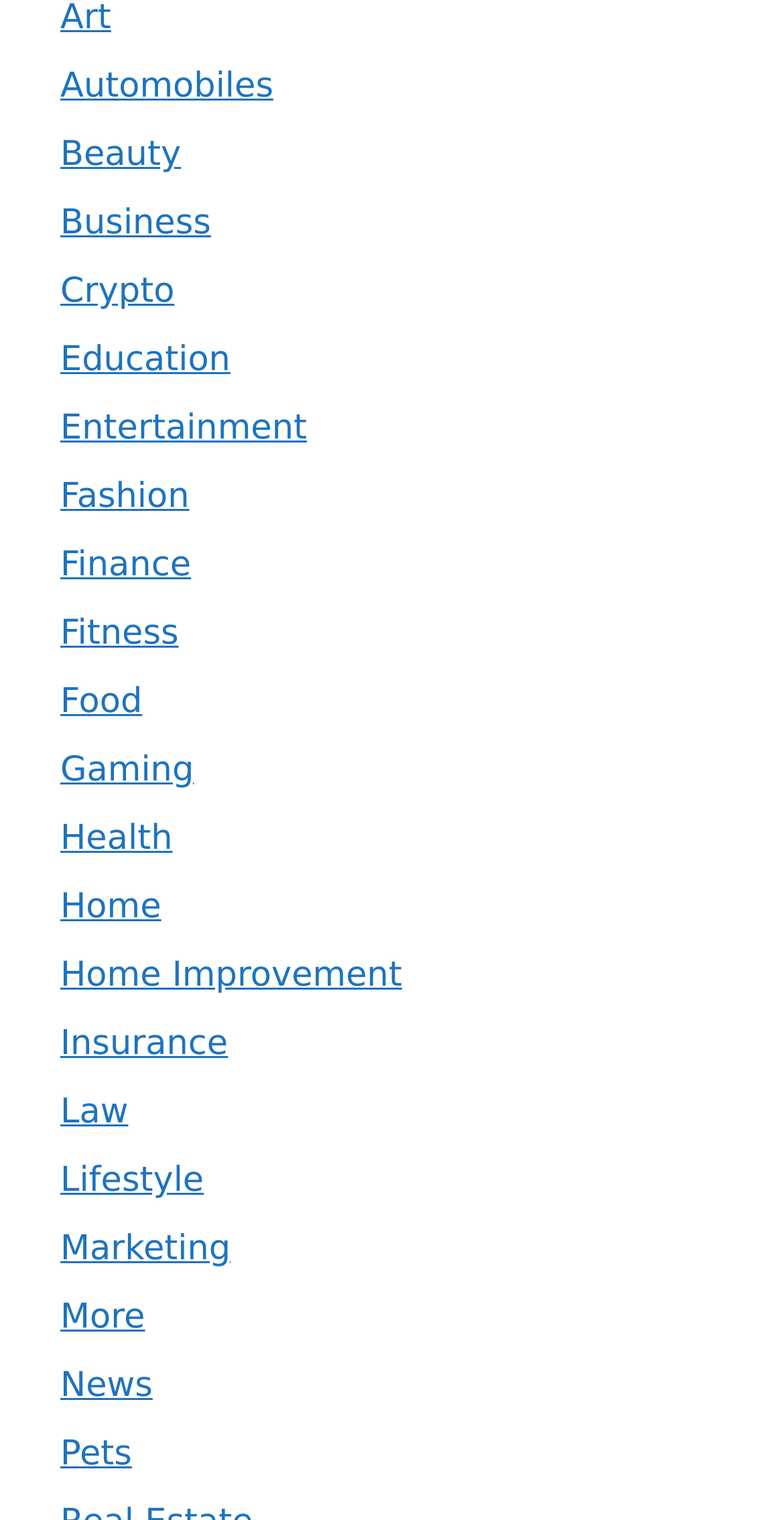Determine the bounding box coordinates of the clickable element necessary to fulfill the instruction: "Play a sample of the audiobook". Provide the coordinates as four float numbers within the 0 to 1 range, i.e., [left, top, right, bottom].

None